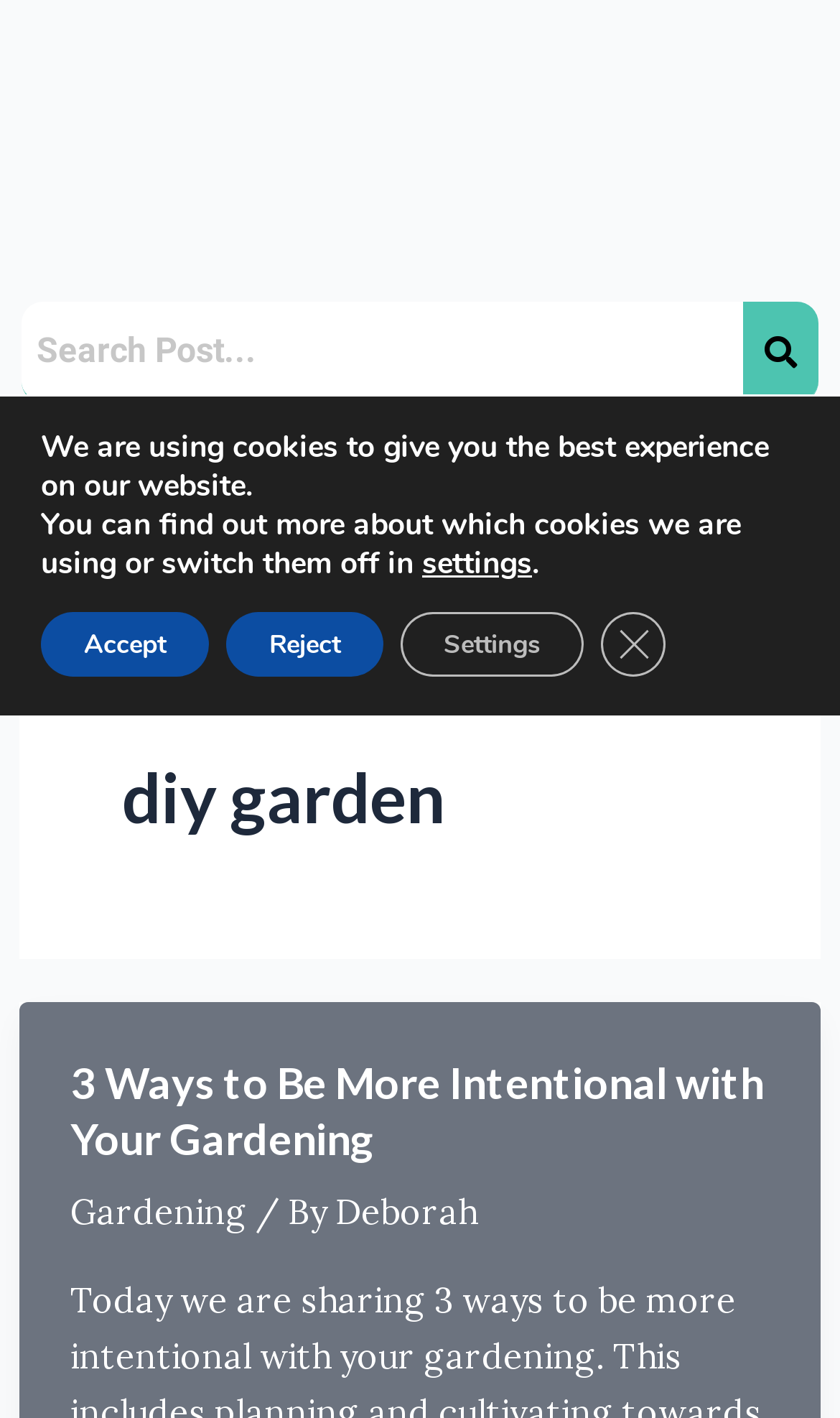Please find the bounding box for the UI component described as follows: "Close GDPR Cookie Banner".

[0.715, 0.432, 0.792, 0.477]